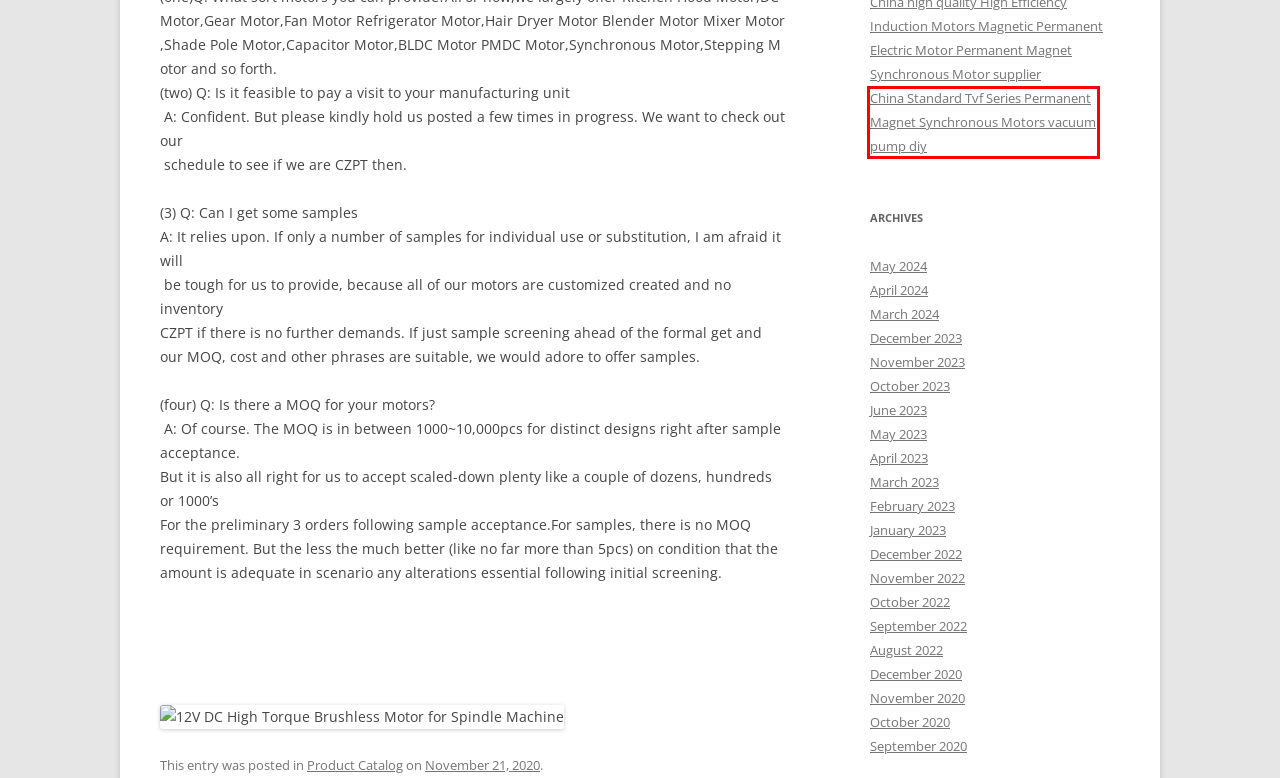Given a webpage screenshot with a red bounding box around a UI element, choose the webpage description that best matches the new webpage after clicking the element within the bounding box. Here are the candidates:
A. December | 2020 | synchronous motors
B. October | 2022 | synchronous motors
C. January | 2023 | synchronous motors
D. Product Catalog | synchronous motors
E. China Standard Tvf Series Permanent Magnet Synchronous Motors   vacuum pump diy | synchronous motors
F. June | 2023 | synchronous motors
G. September | 2022 | synchronous motors
H. December | 2023 | synchronous motors

E